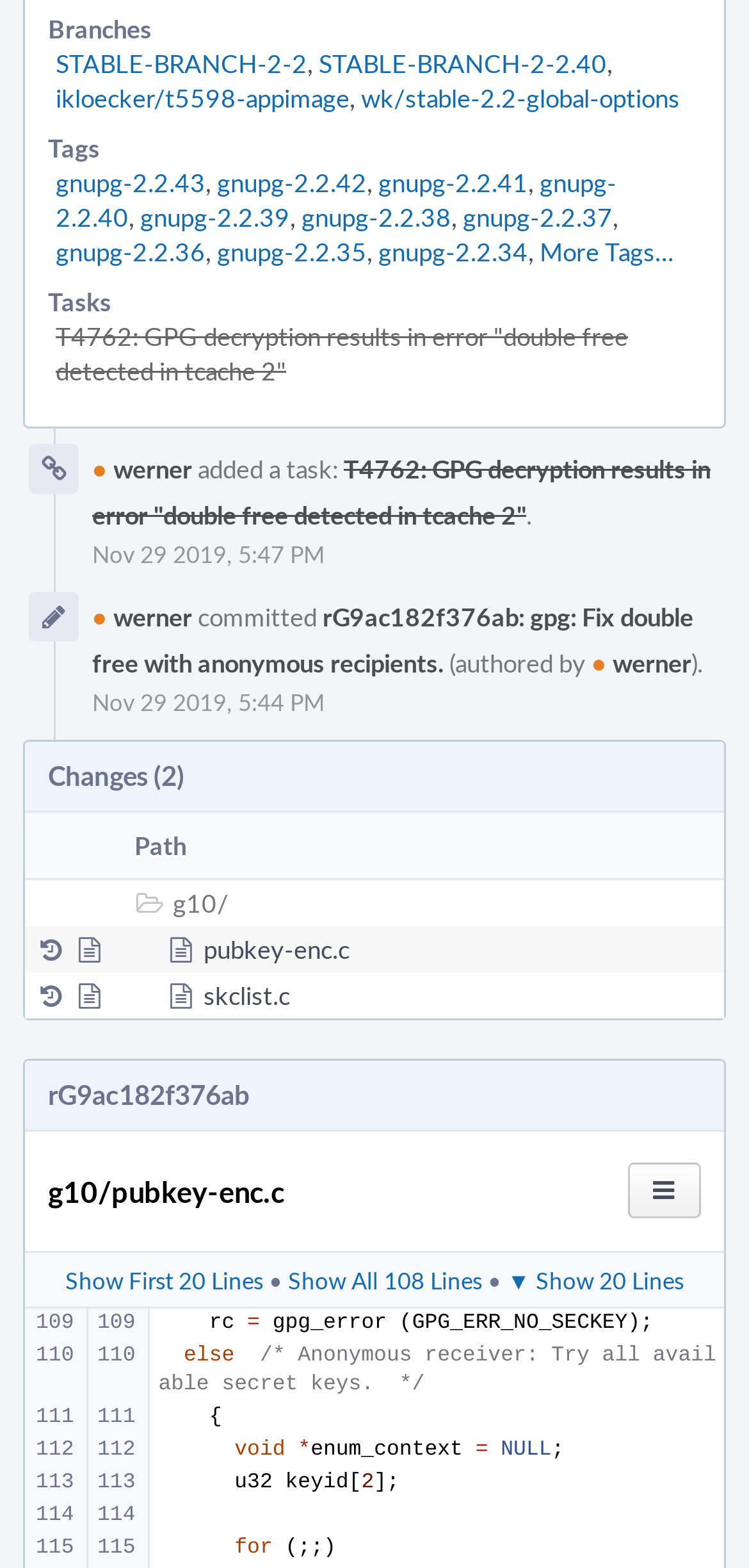Identify the bounding box coordinates of the clickable region to carry out the given instruction: "Click on the 'g10/pubkey-enc.c' link".

[0.272, 0.595, 0.467, 0.617]